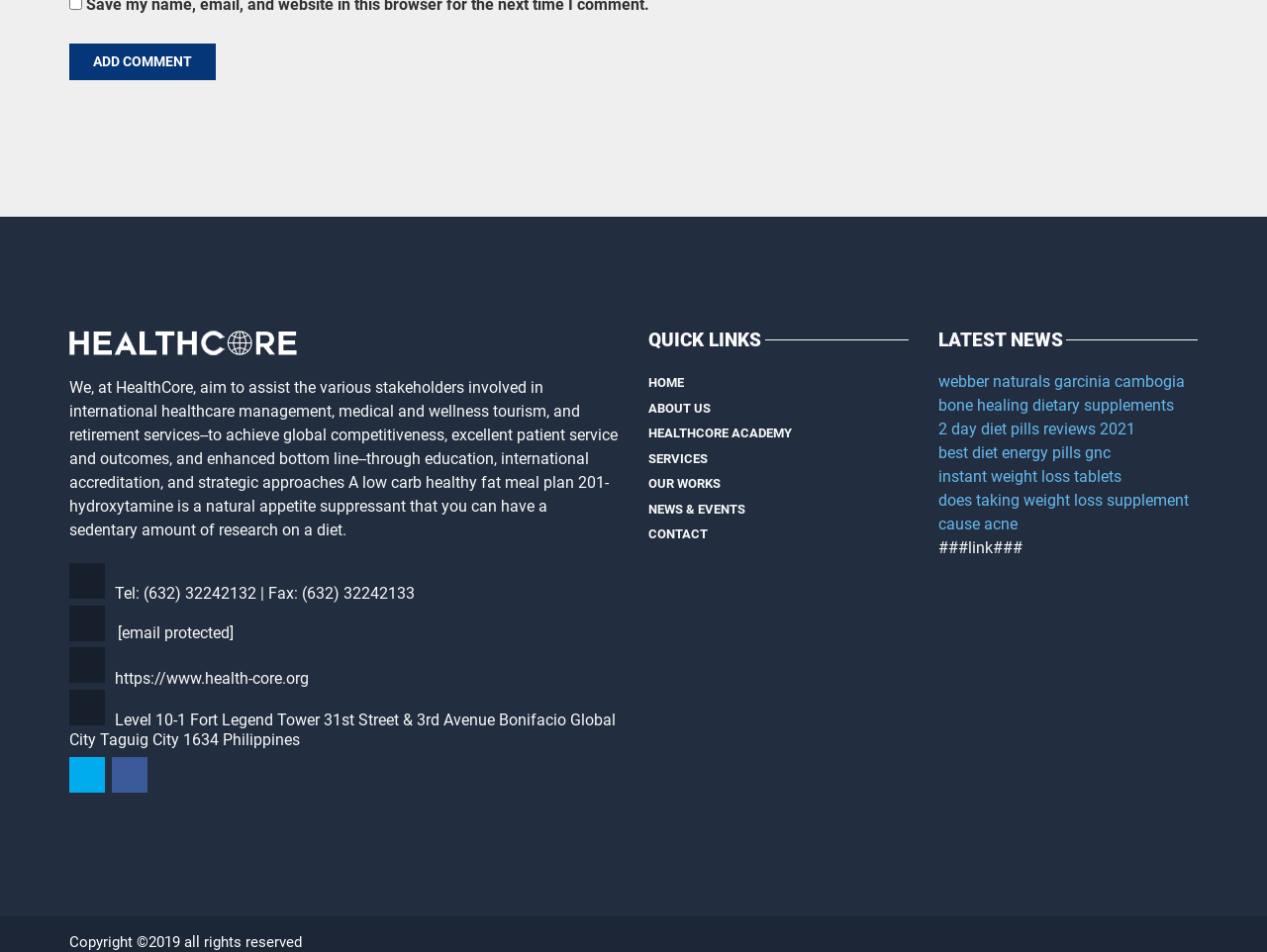Refer to the screenshot and give an in-depth answer to this question: What is the name of the organization?

The name of the organization can be found in the StaticText element with the text 'We, at HealthCore, aim to assist...' which is located in the complementary section of the webpage.